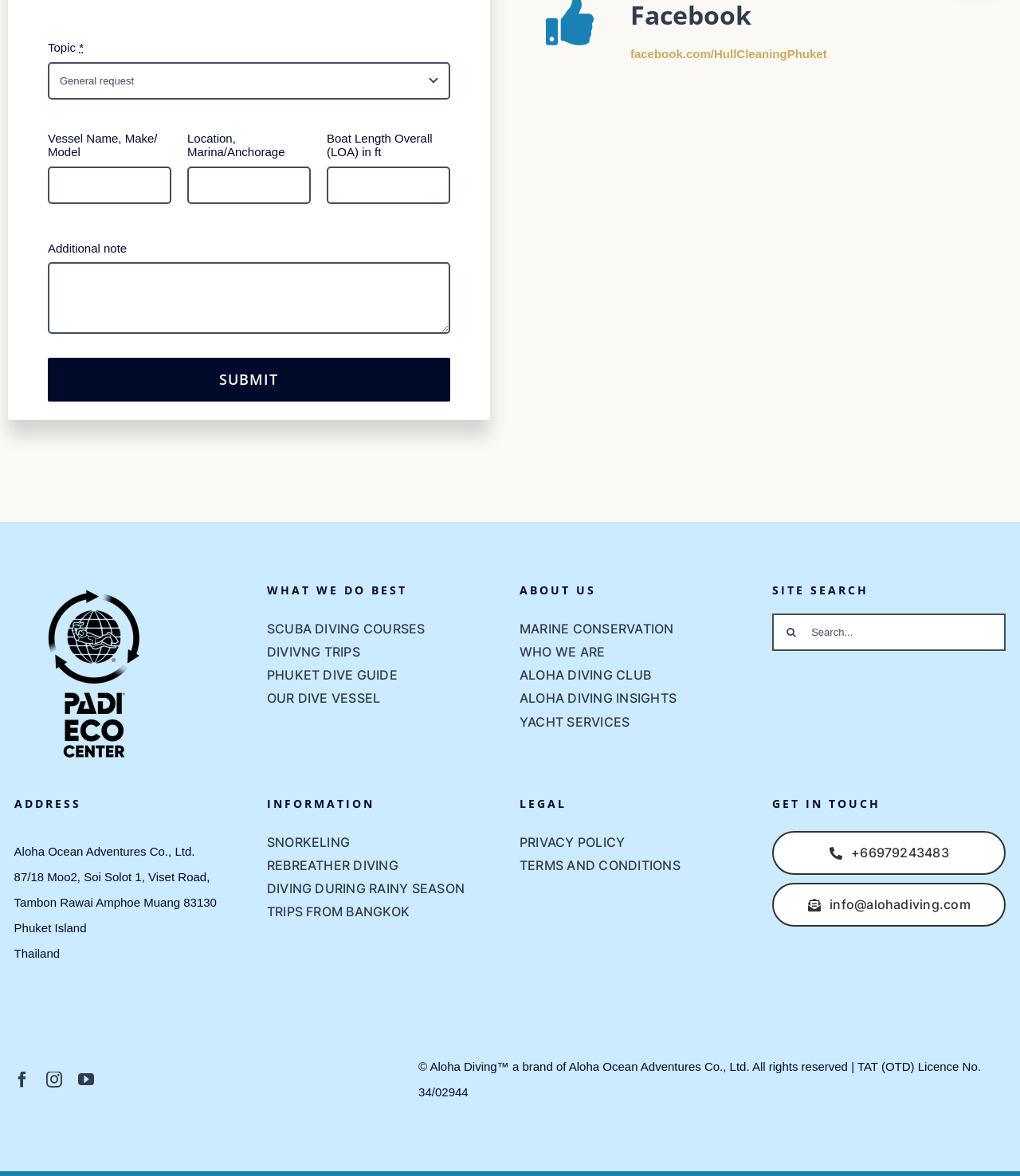Please determine the bounding box coordinates for the element that should be clicked to follow these instructions: "Enter vessel name and make/model".

[0.047, 0.141, 0.168, 0.173]